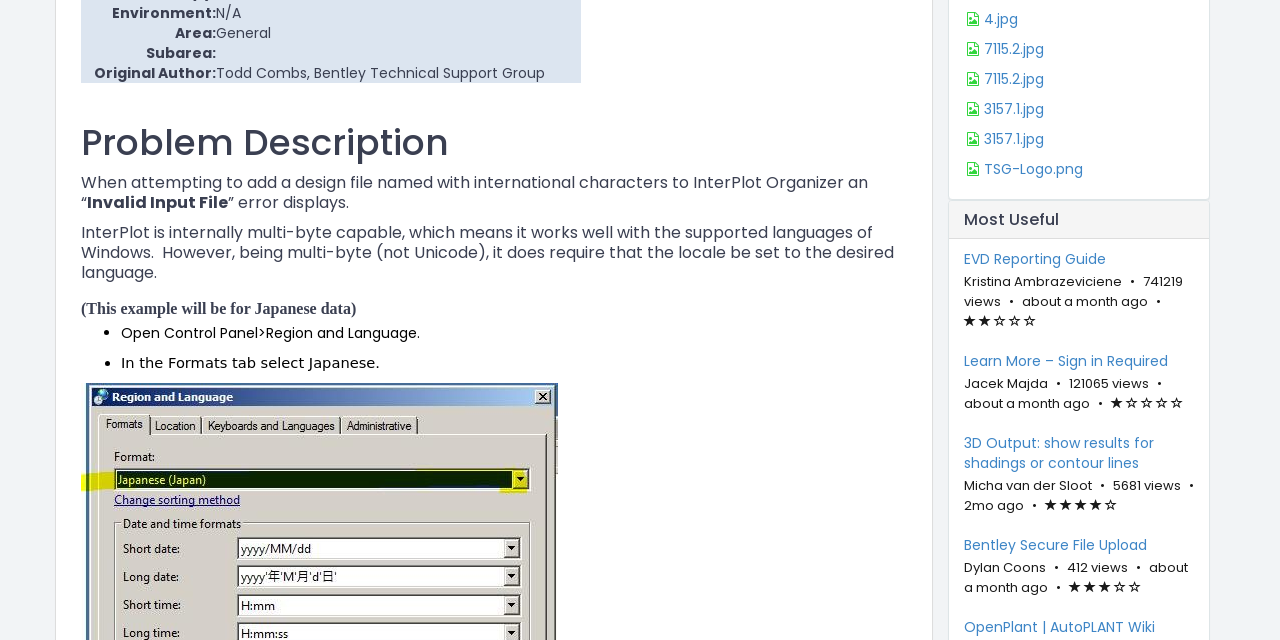Identify the coordinates of the bounding box for the element described below: "TSG-Logo.png". Return the coordinates as four float numbers between 0 and 1: [left, top, right, bottom].

[0.753, 0.248, 0.933, 0.279]